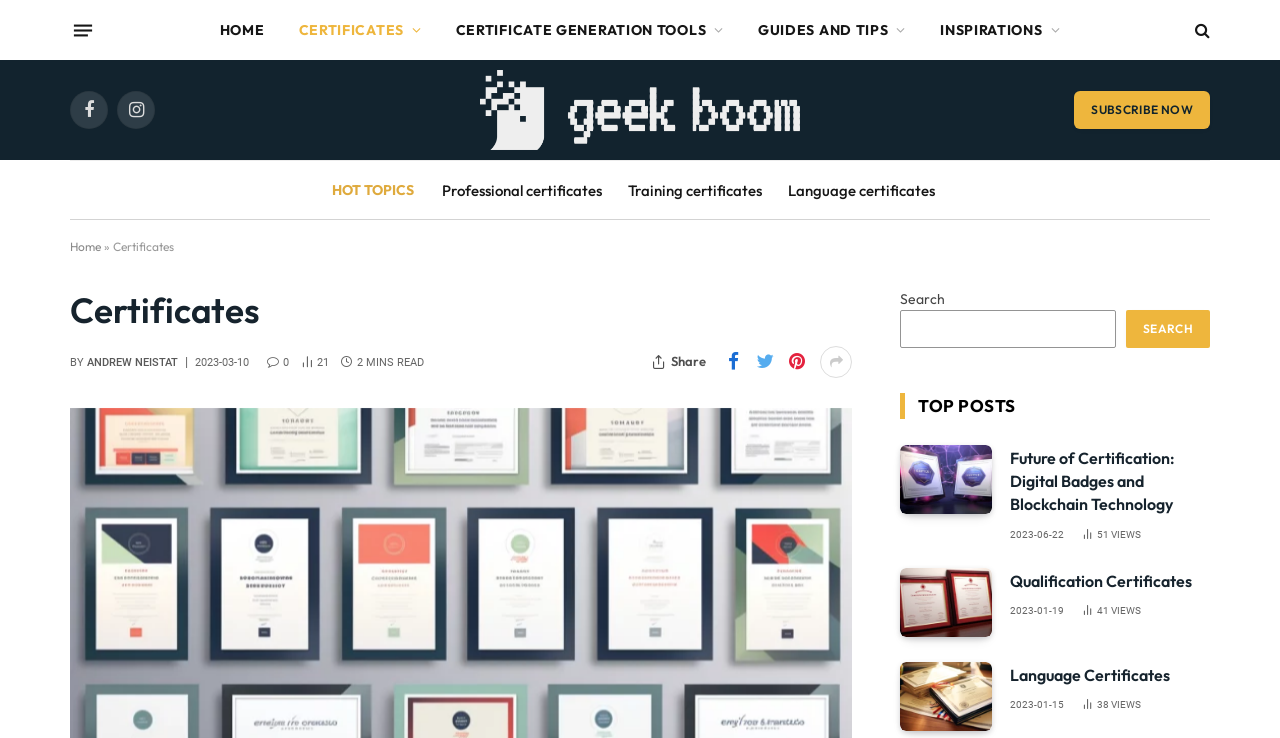Find the UI element described as: "Certificate Generation Tools" and predict its bounding box coordinates. Ensure the coordinates are four float numbers between 0 and 1, [left, top, right, bottom].

[0.343, 0.0, 0.579, 0.081]